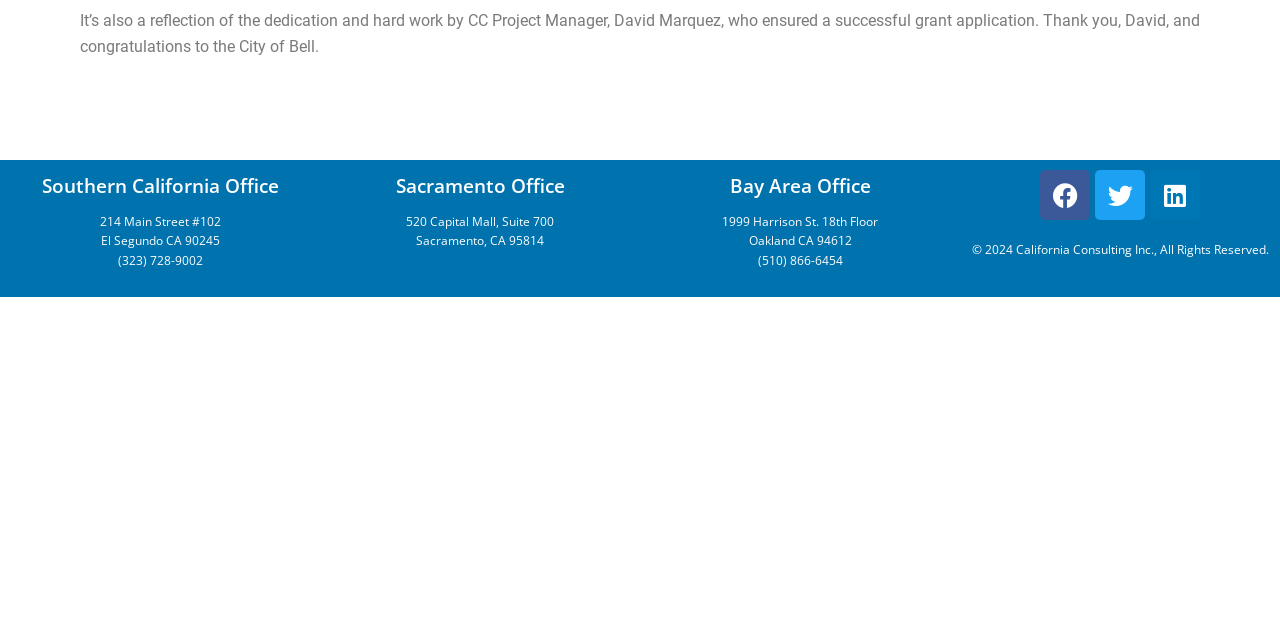Find the bounding box of the UI element described as follows: "Tips.Net".

None